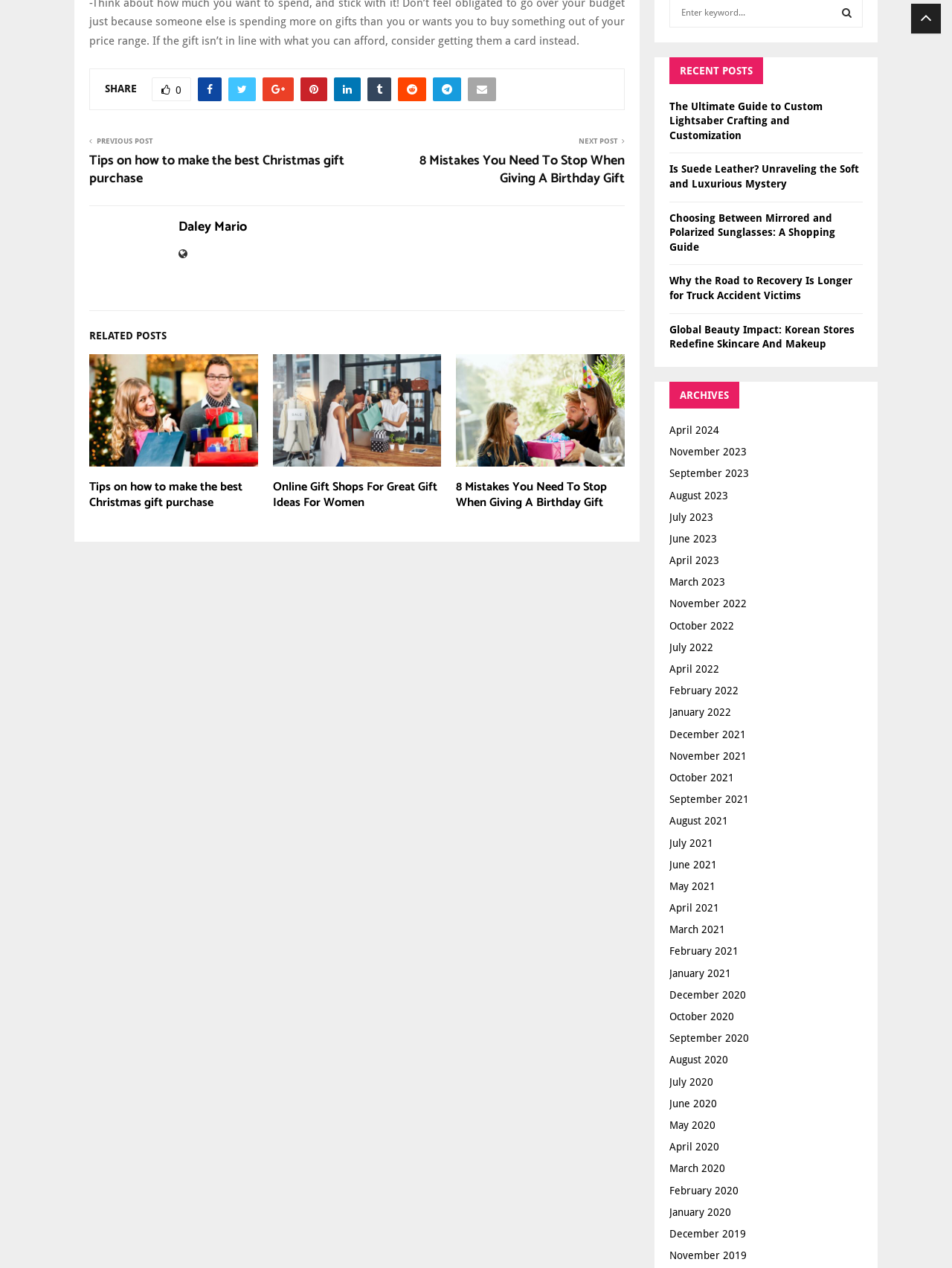Provide the bounding box coordinates in the format (top-left x, top-left y, bottom-right x, bottom-right y). All values are floating point numbers between 0 and 1. Determine the bounding box coordinate of the UI element described as: Leave a Comment

None